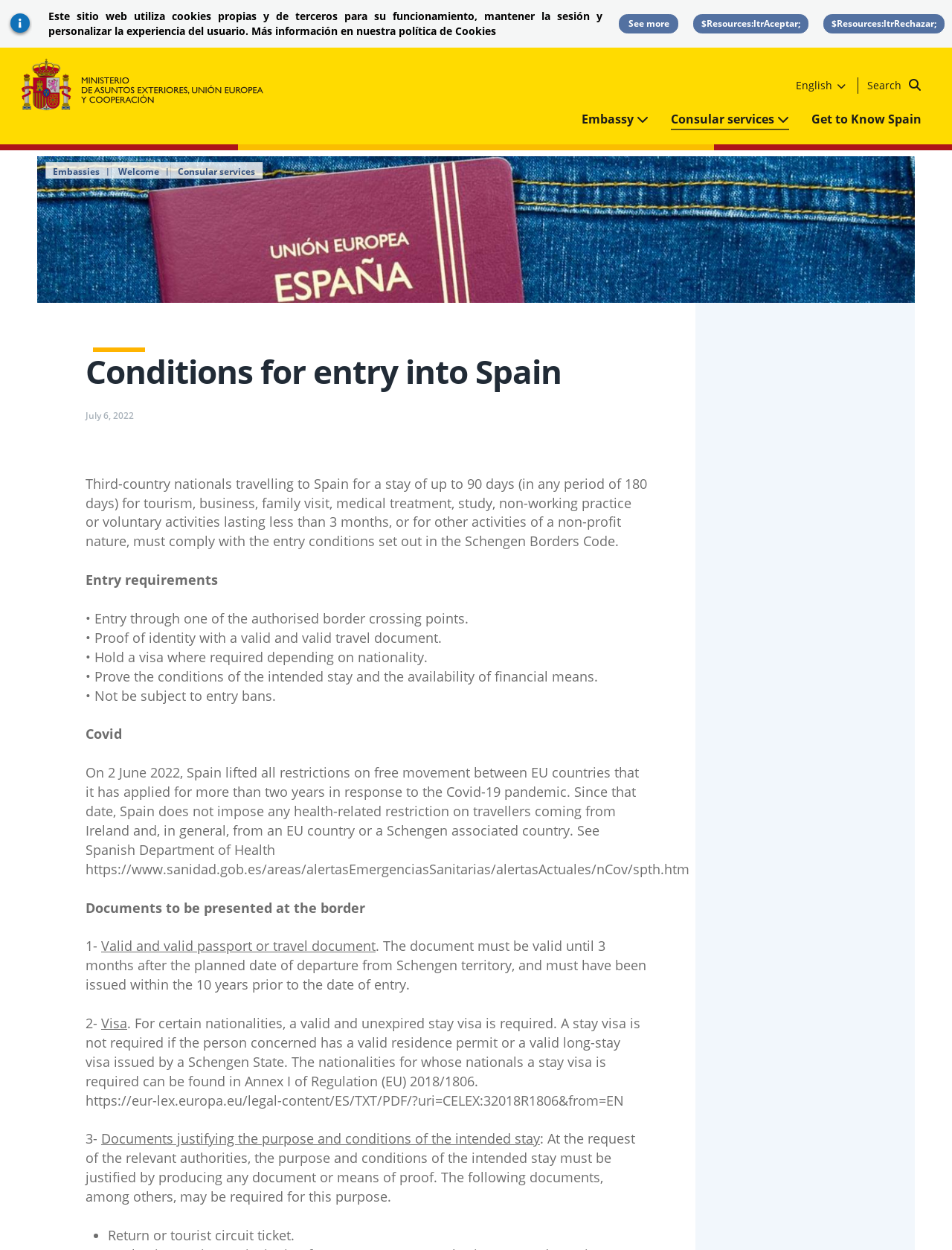Please specify the bounding box coordinates of the area that should be clicked to accomplish the following instruction: "Click the Embassy link". The coordinates should consist of four float numbers between 0 and 1, i.e., [left, top, right, bottom].

[0.6, 0.088, 0.693, 0.103]